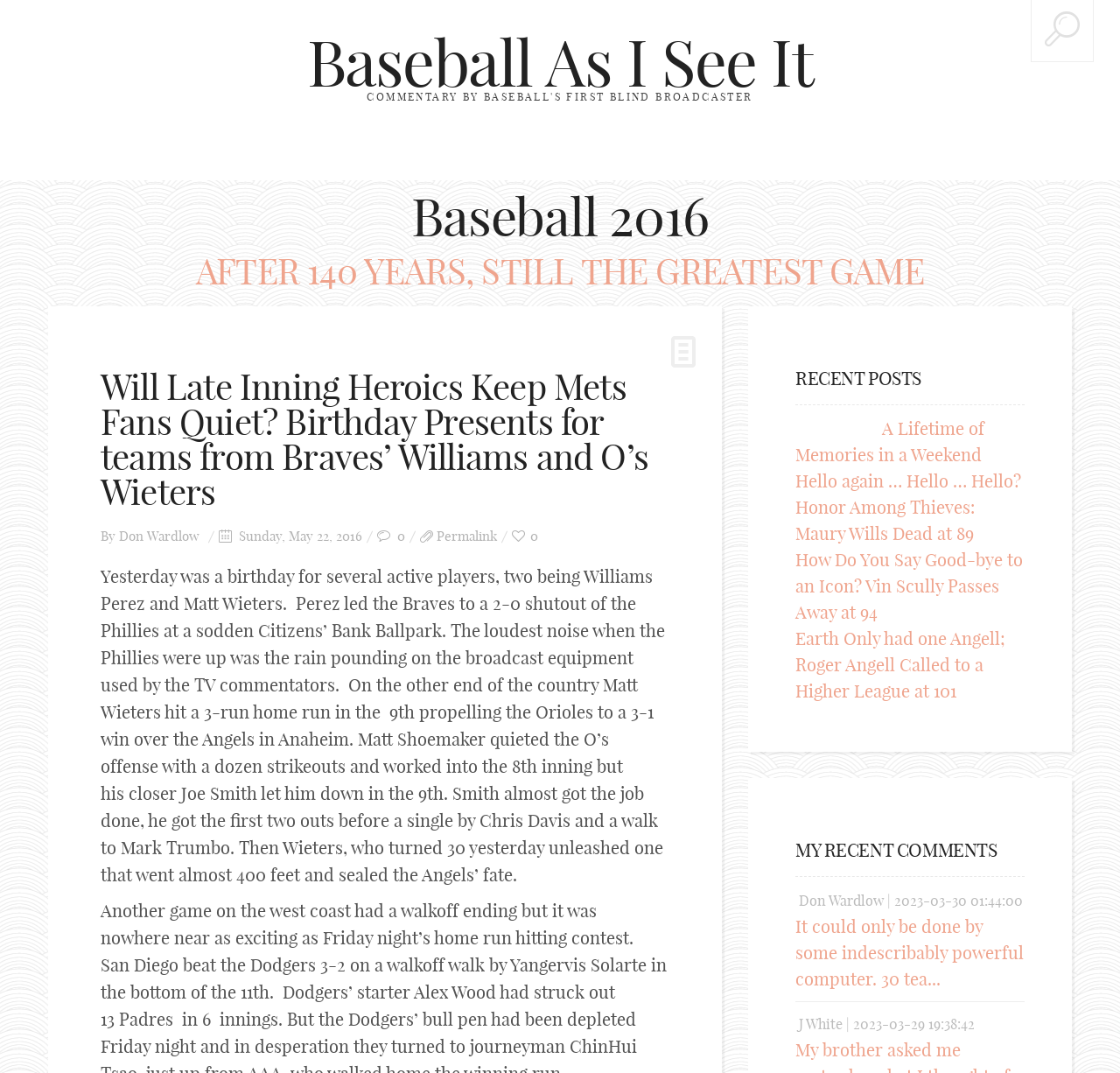Offer an in-depth caption of the entire webpage.

This webpage appears to be a blog or news article page focused on baseball. At the top, there is a heading "Baseball As I See It" followed by a subheading "Baseball 2016" and another subheading "AFTER 140 YEARS, STILL THE GREATEST GAME". Below these headings, there is a main article with a title "Will Late Inning Heroics Keep Mets Fans Quiet? Birthday Presents for teams from Braves’ Williams and O’s Wieters". The article discusses the birthday celebrations of two baseball players, Williams Perez and Matt Wieters, and their recent performances in games.

To the right of the main article, there is a section with a heading "RECENT POSTS" that lists several links to other articles, including "A Lifetime of Memories in a Weekend", "Hello again … Hello … Hello?", and others. Below this section, there is another heading "MY RECENT COMMENTS" that lists comments from users, including Don Wardlow and J White, along with the time they were posted.

At the very top of the page, there is a small icon represented by "\uea89" and a link to "Baseball As I See It". There are also several other links and icons scattered throughout the page, including a permalink and a share icon.